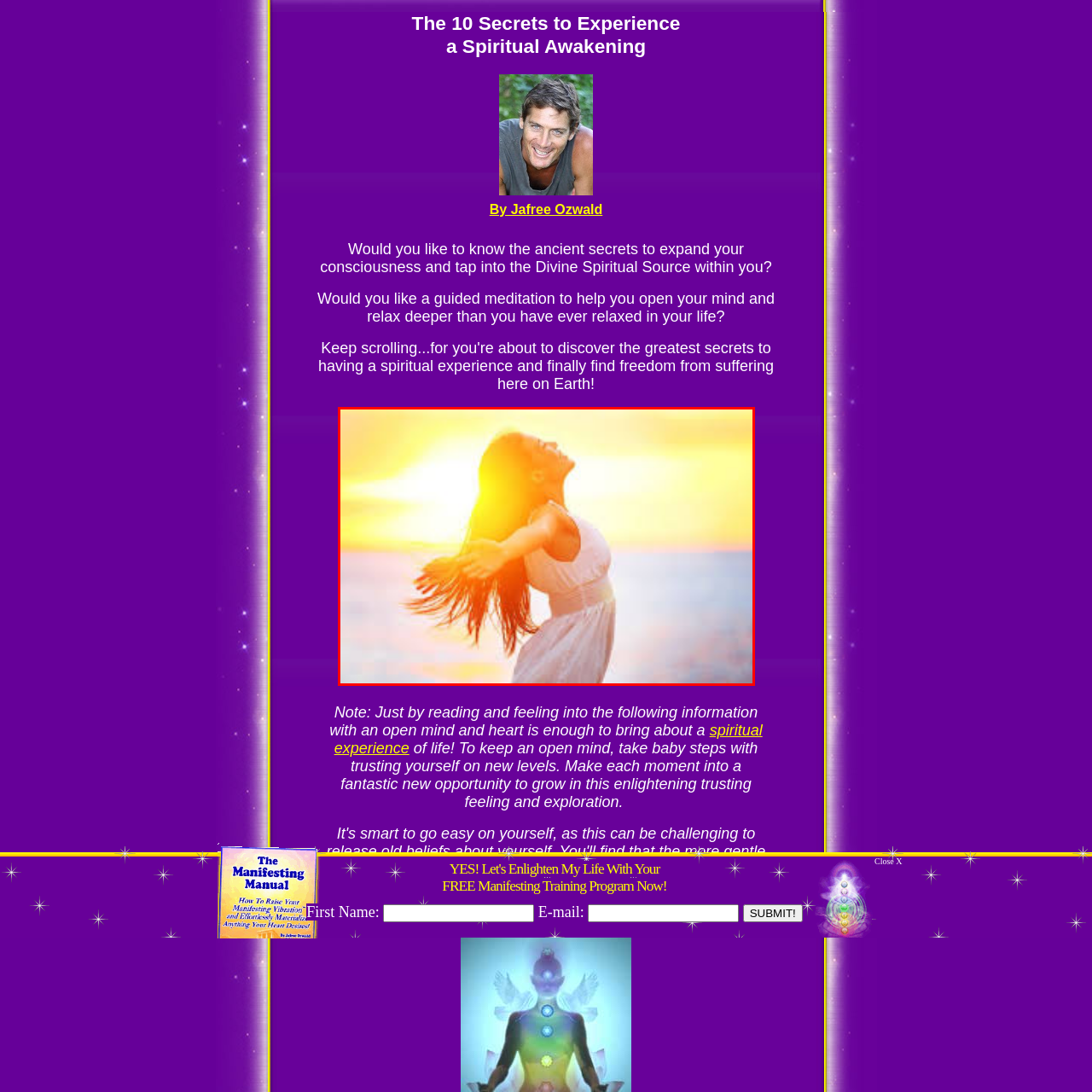Draft a detailed caption for the image located inside the red outline.

The image beautifully captures a serene moment of a woman enjoying a spiritual awakening at sunset. With her arms wide open, she stands against a glowing horizon where the soft golden light of the sun blends with the tranquil waters. The gentle breeze tousles her hair, symbolizing freedom and a deep connection to nature. Dressed in a flowing white dress, she embodies purity and a sense of liberation, as if she is embracing the universe around her. This scene evokes feelings of peace and enlightenment, perfectly aligning with themes of spiritual exploration and personal growth.